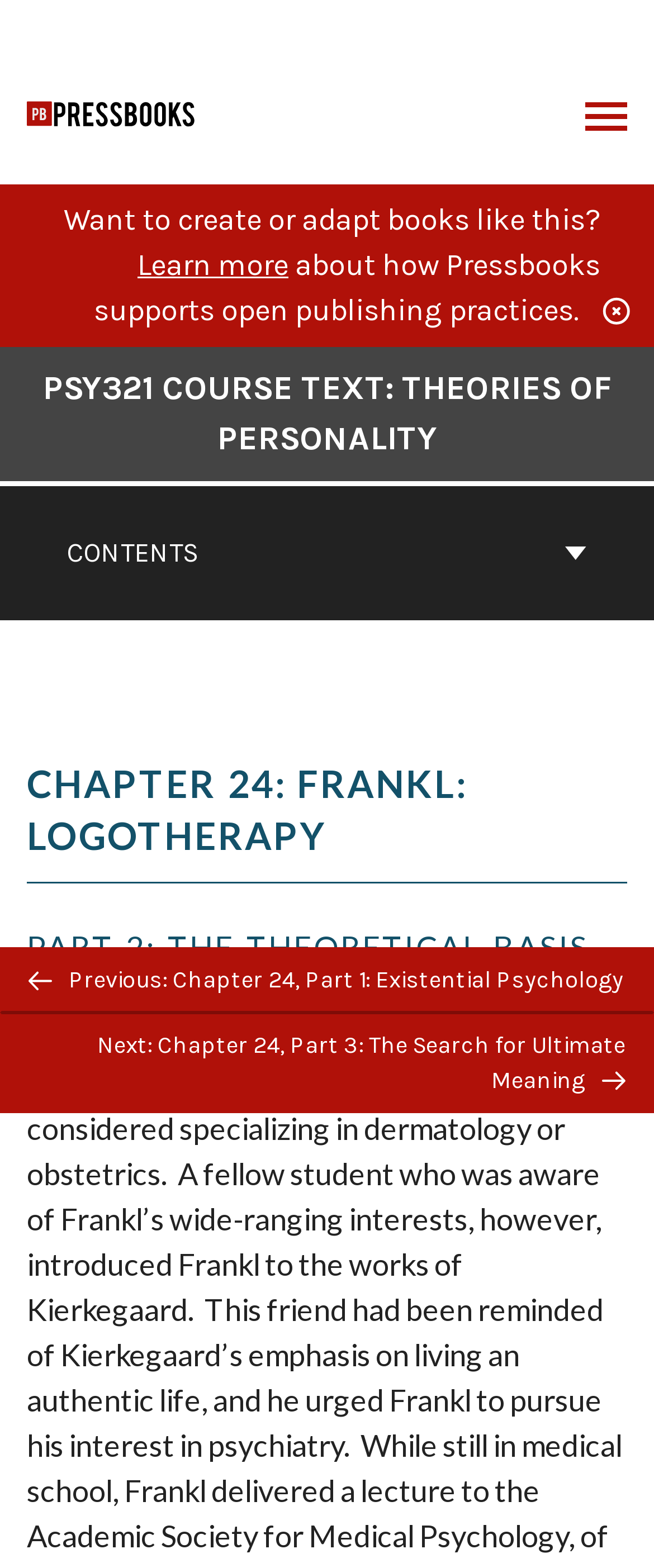Locate the bounding box of the UI element based on this description: "Back to top". Provide four float numbers between 0 and 1 as [left, top, right, bottom].

[0.449, 0.553, 0.551, 0.596]